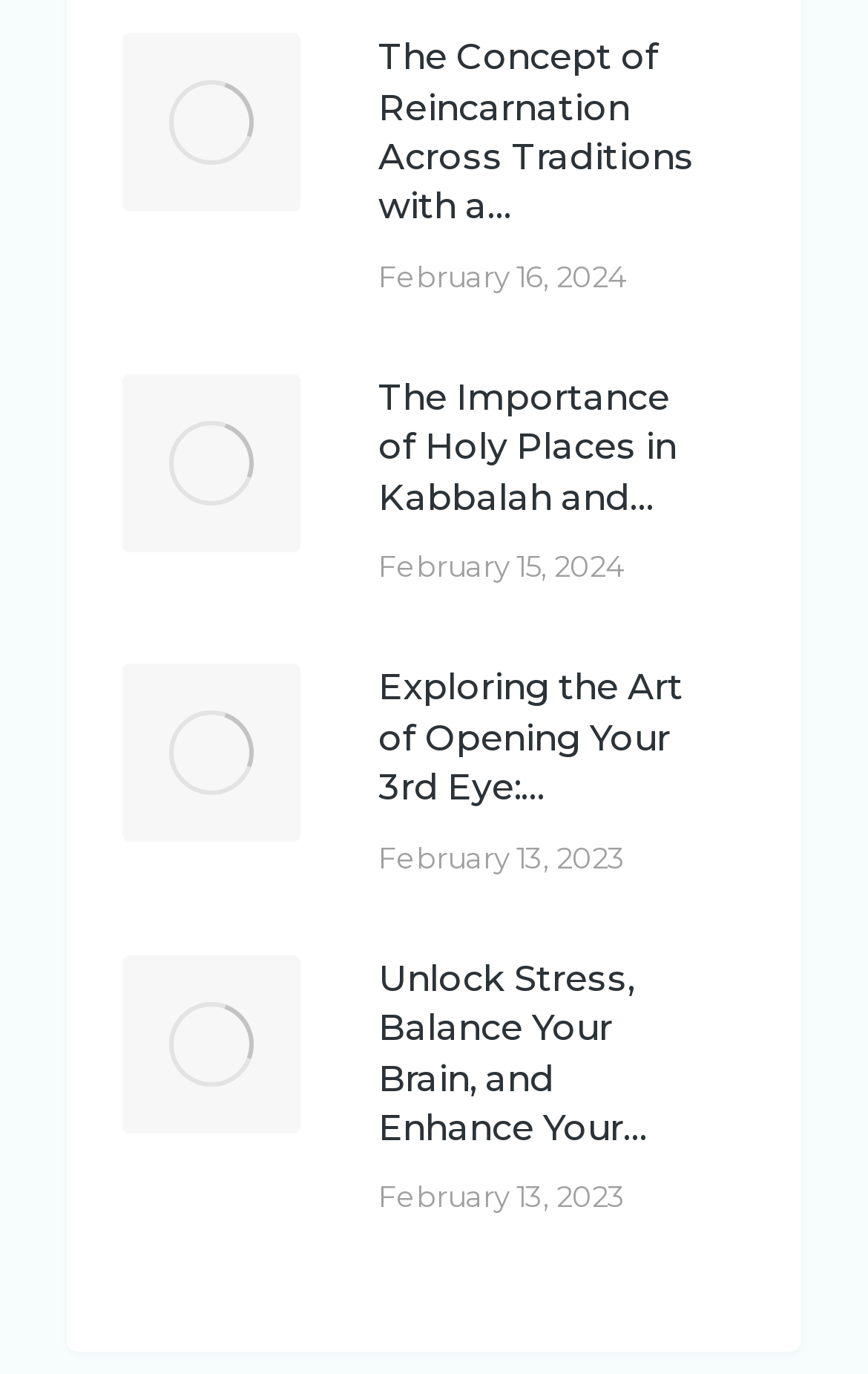Given the element description "aria-label="Post image"", identify the bounding box of the corresponding UI element.

[0.141, 0.025, 0.346, 0.154]